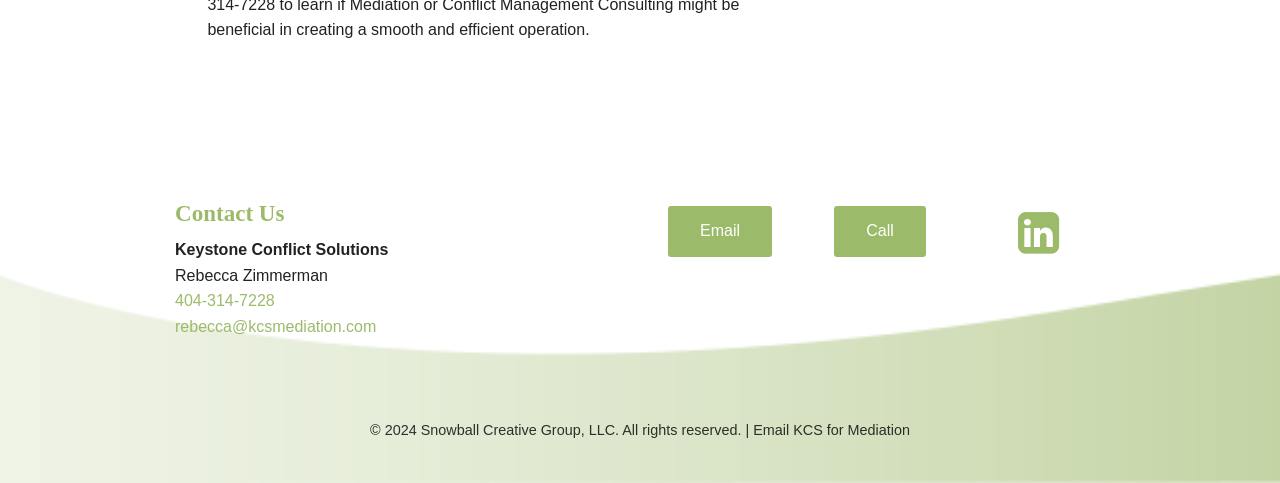From the given element description: "404-314-7228", find the bounding box for the UI element. Provide the coordinates as four float numbers between 0 and 1, in the order [left, top, right, bottom].

[0.137, 0.605, 0.215, 0.64]